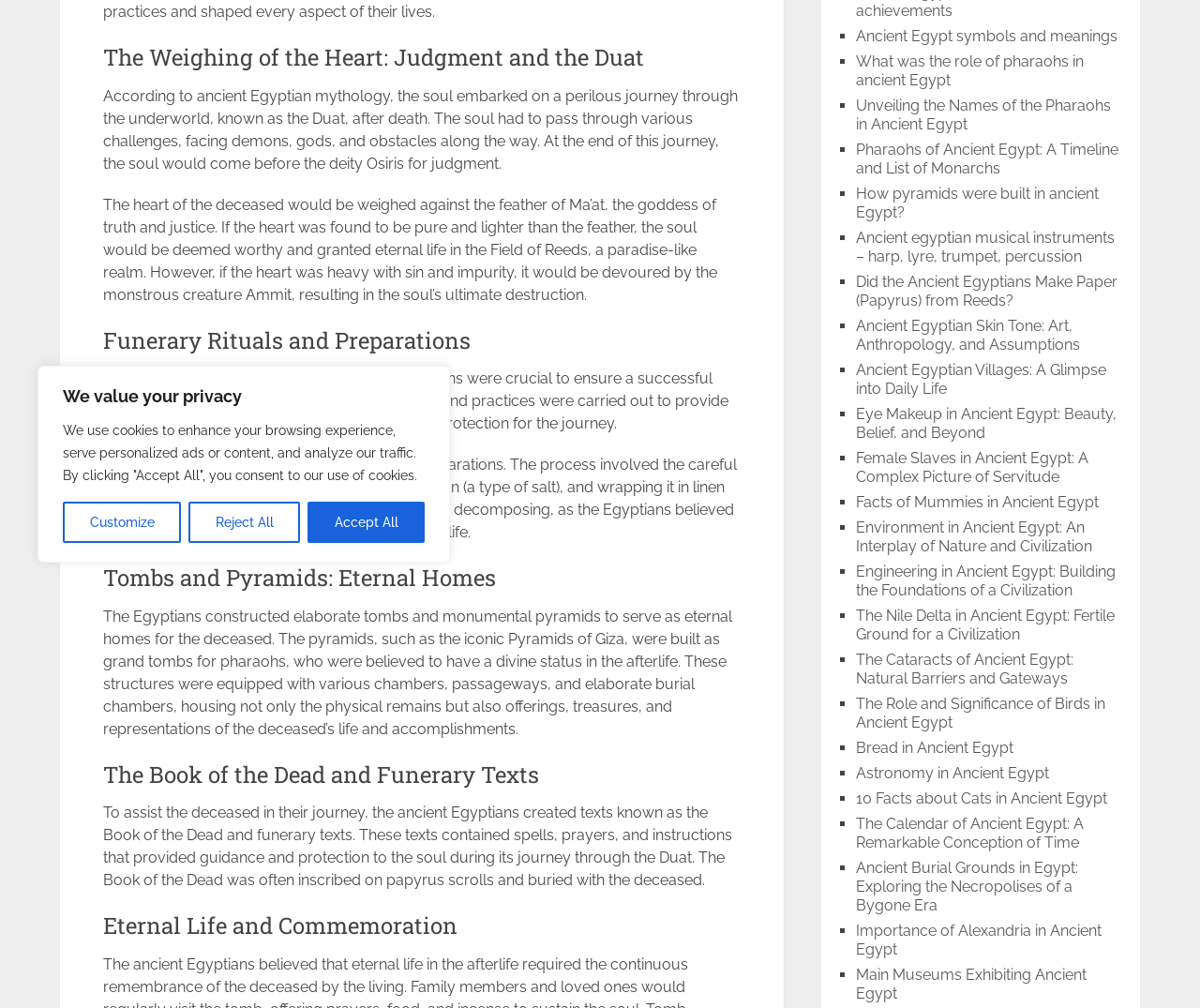Locate the UI element described as follows: "Customize". Return the bounding box coordinates as four float numbers between 0 and 1 in the order [left, top, right, bottom].

[0.052, 0.498, 0.151, 0.539]